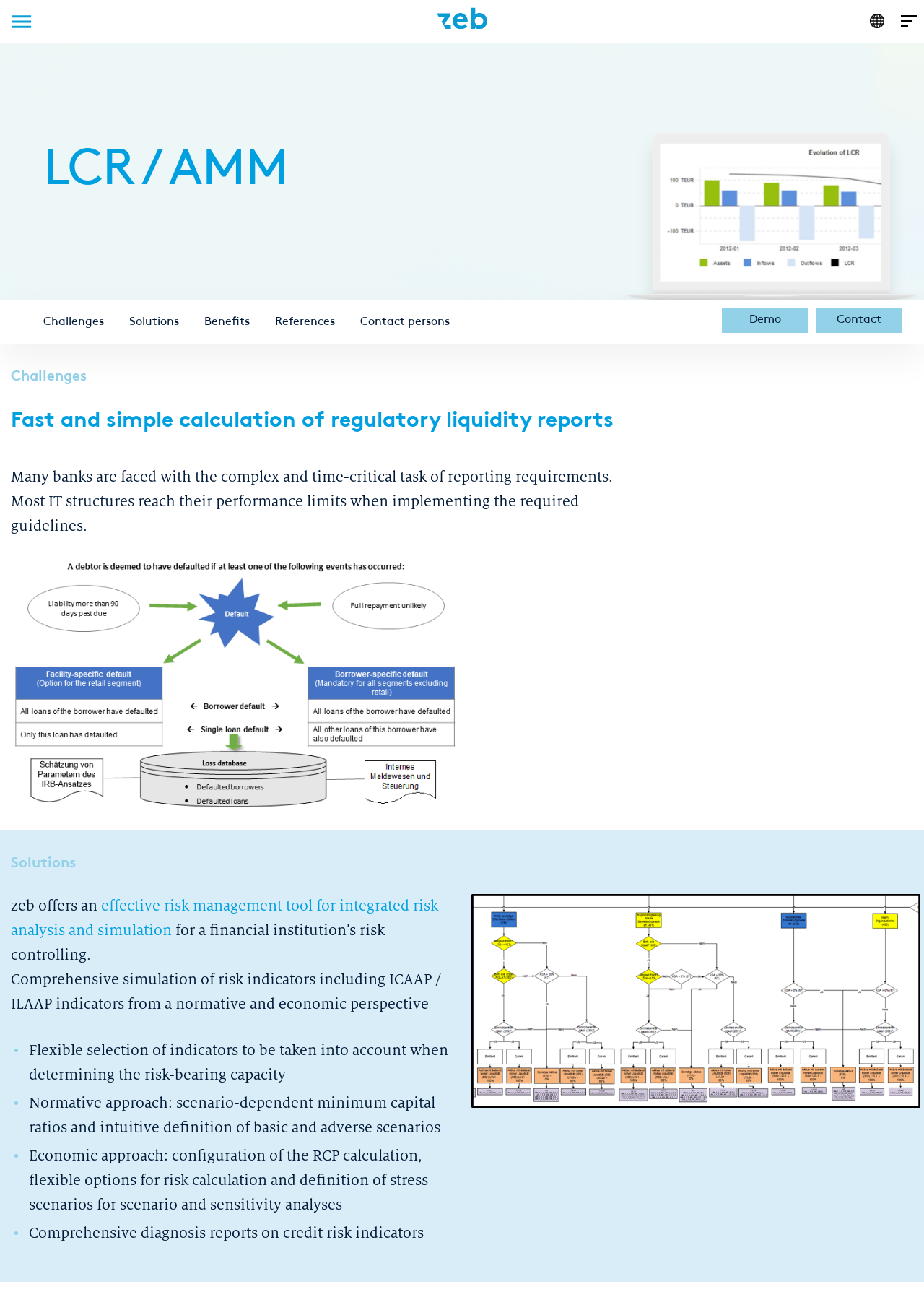What is the text of the webpage's headline?

LCR / AMM